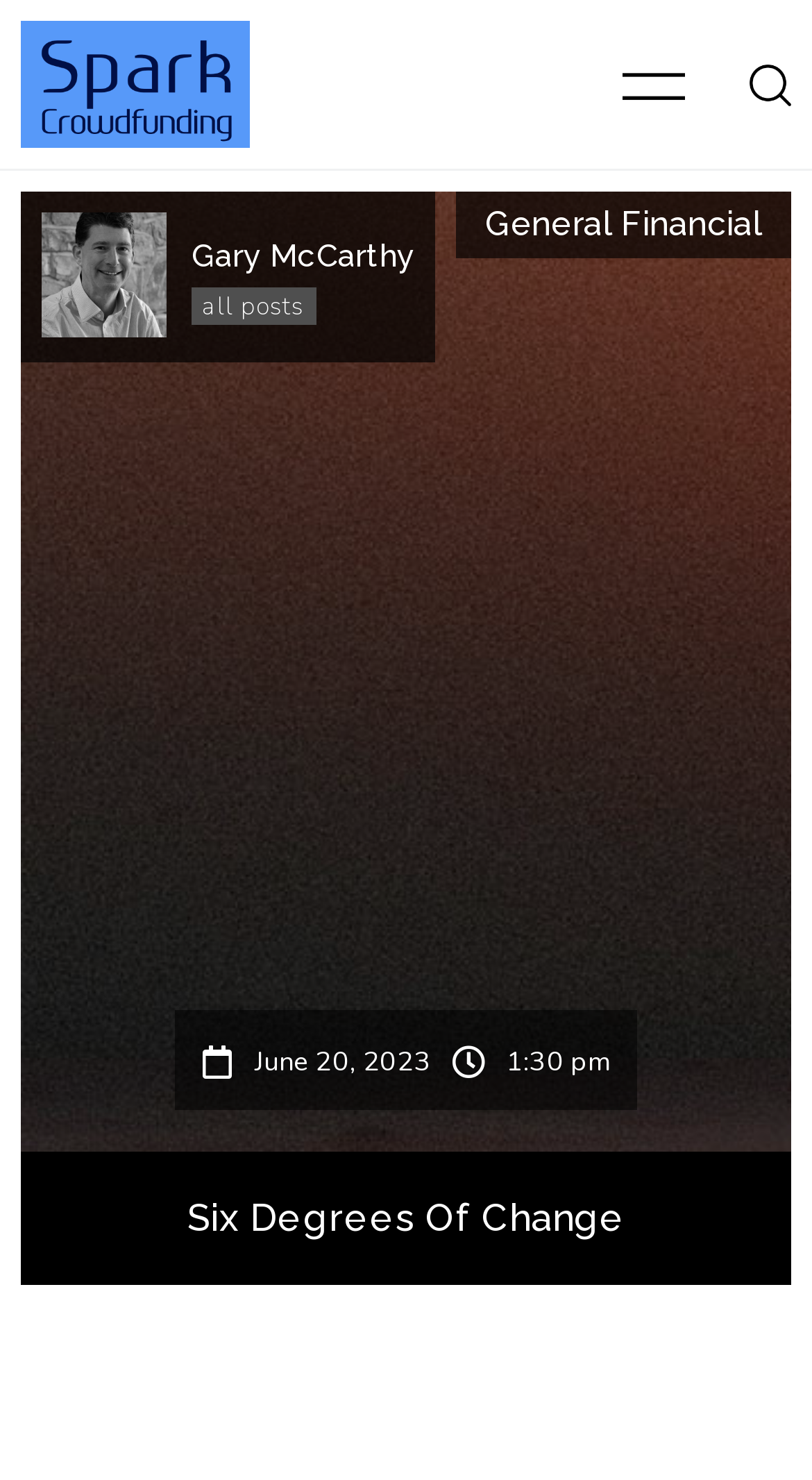What is the name of the website?
Answer the question in as much detail as possible.

The answer can be found by looking at the heading element on the webpage. The heading element has the text 'Six Degrees Of Change', which suggests that this is the name of the website.